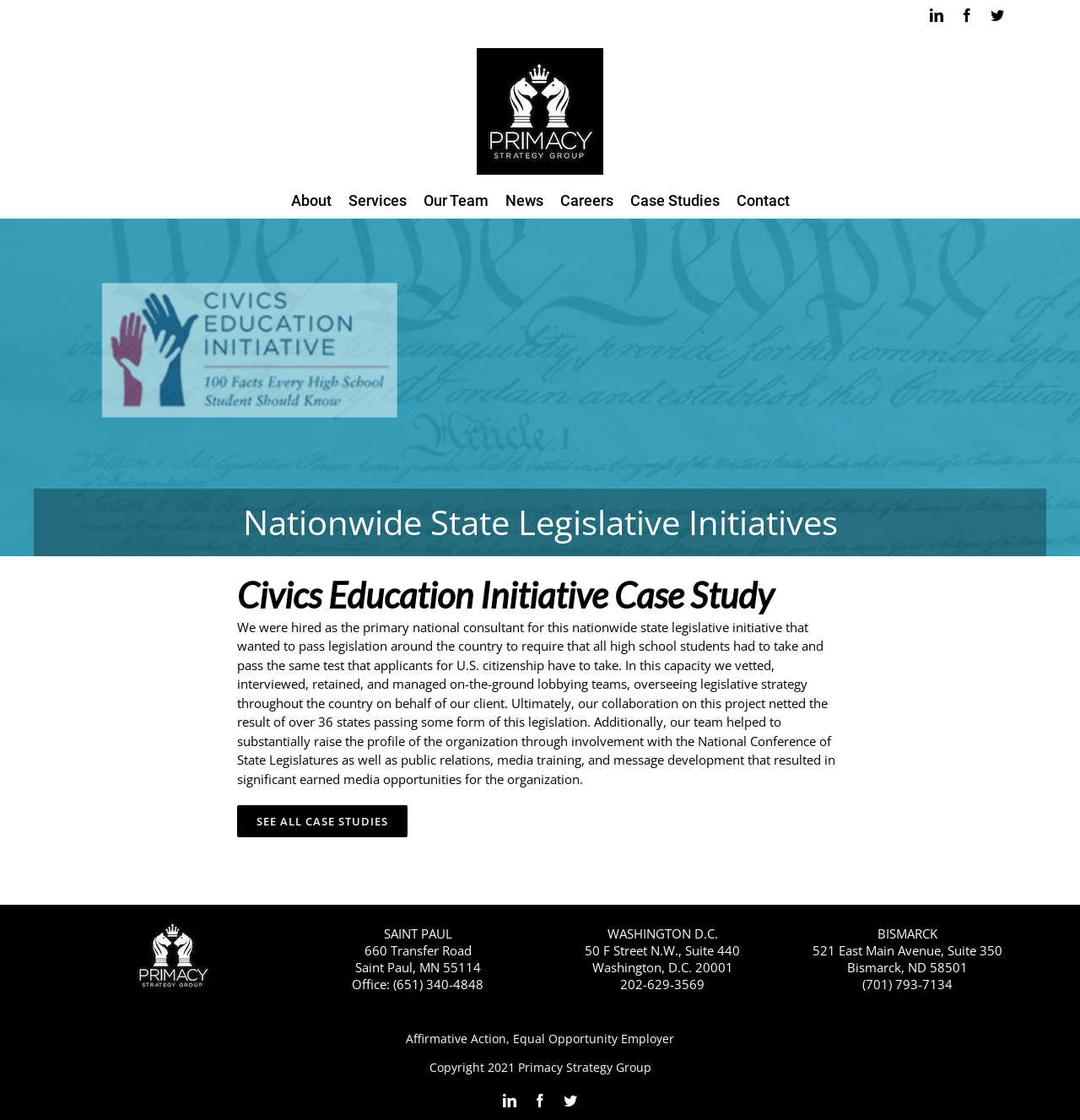Please find the bounding box coordinates for the clickable element needed to perform this instruction: "View the Case Studies page".

[0.583, 0.164, 0.666, 0.194]